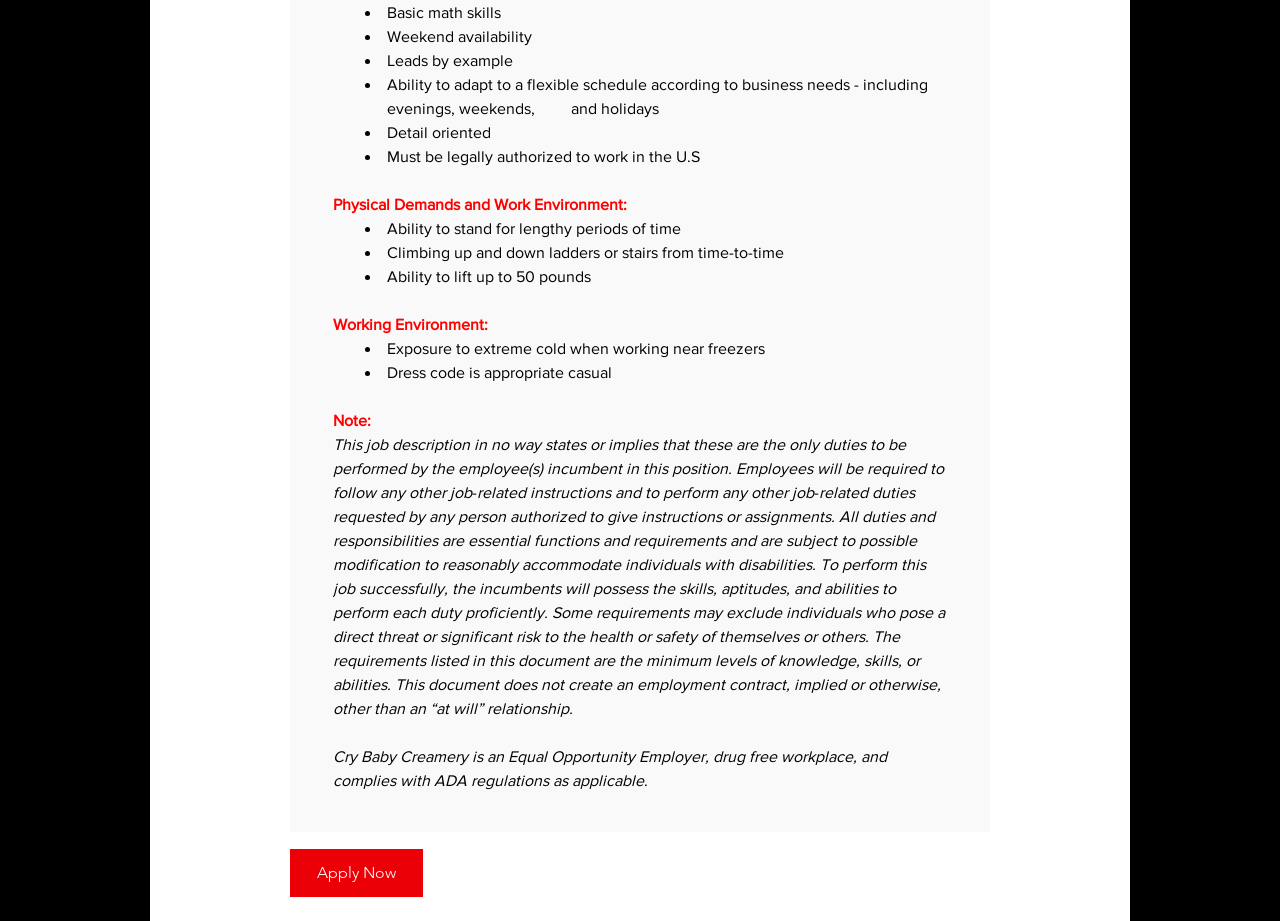What is the dress code for the job?
Answer with a single word or short phrase according to what you see in the image.

Casual